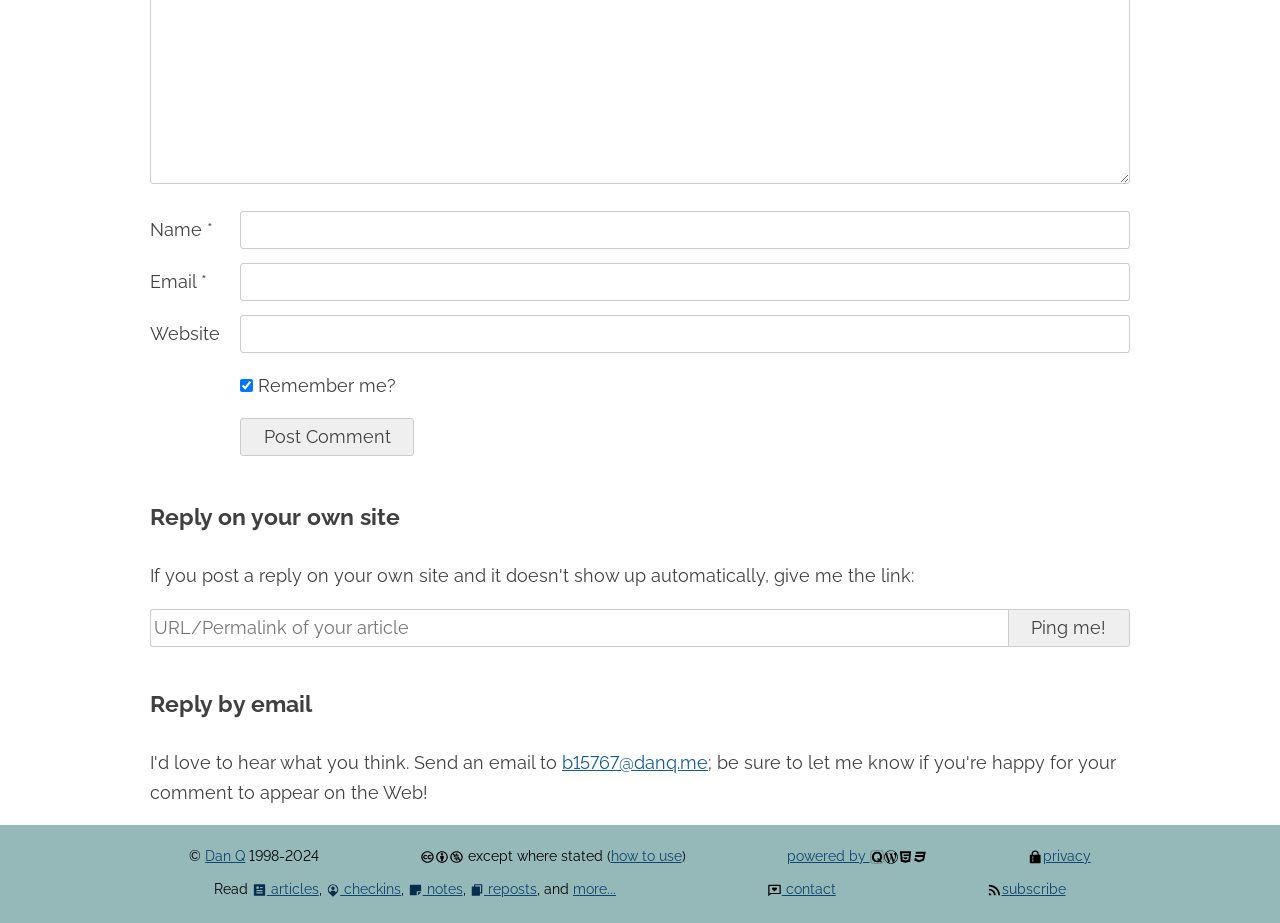Please find the bounding box for the following UI element description. Provide the coordinates in (top-left x, top-left y, bottom-right x, bottom-right y) format, with values between 0 and 1: name="submit" value="Post Comment"

[0.188, 0.453, 0.324, 0.494]